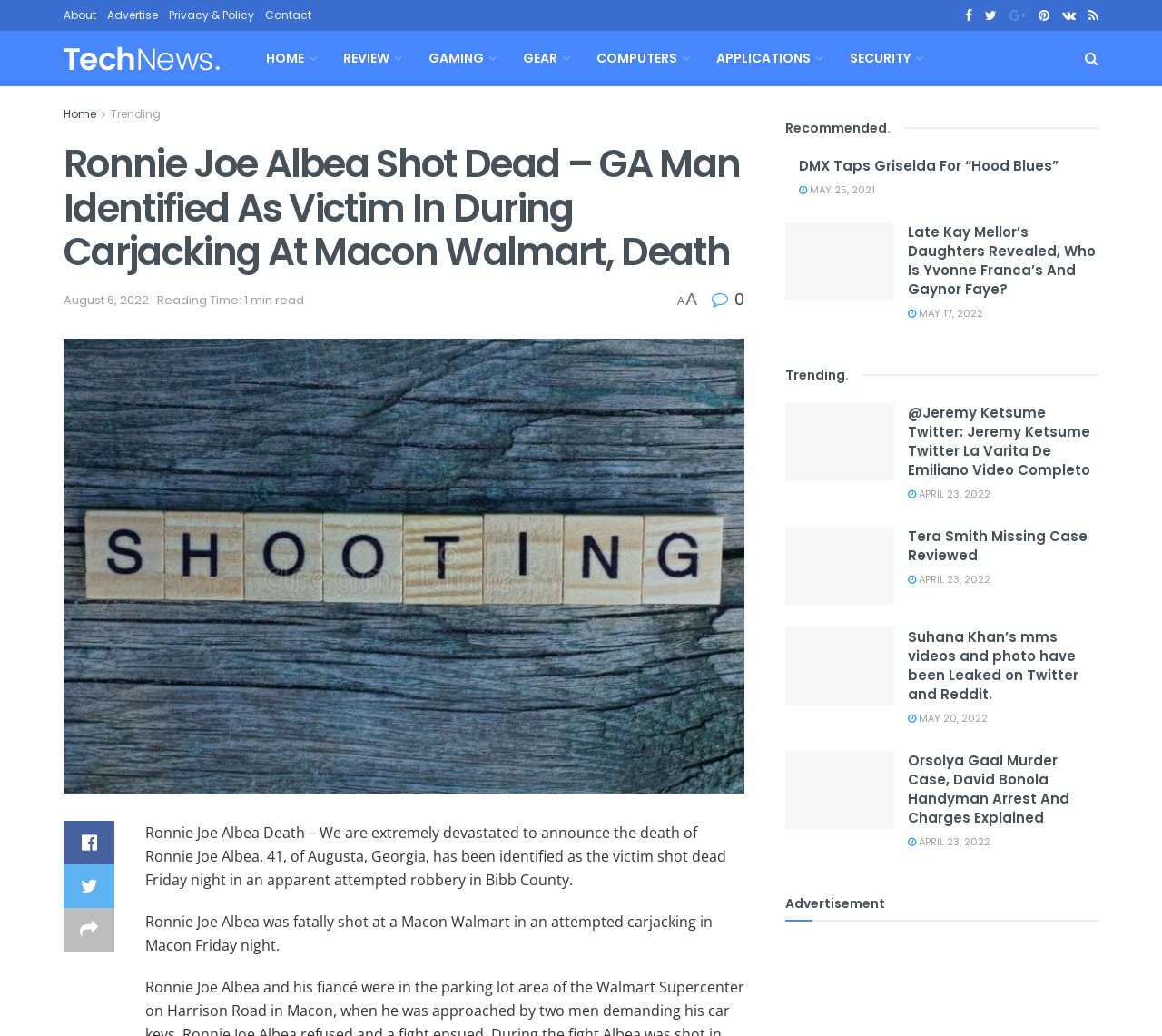What is the age of Ronnie Joe Albea?
Refer to the image and give a detailed answer to the question.

I found the answer by reading the static text 'Ronnie Joe Albea Death – We are extremely devastated to announce the death of Ronnie Joe Albea, 41, of Augusta, Georgia, has been identified as the victim shot dead Friday night in an apparent attempted robbery in Bibb County.' which mentions his age as 41.